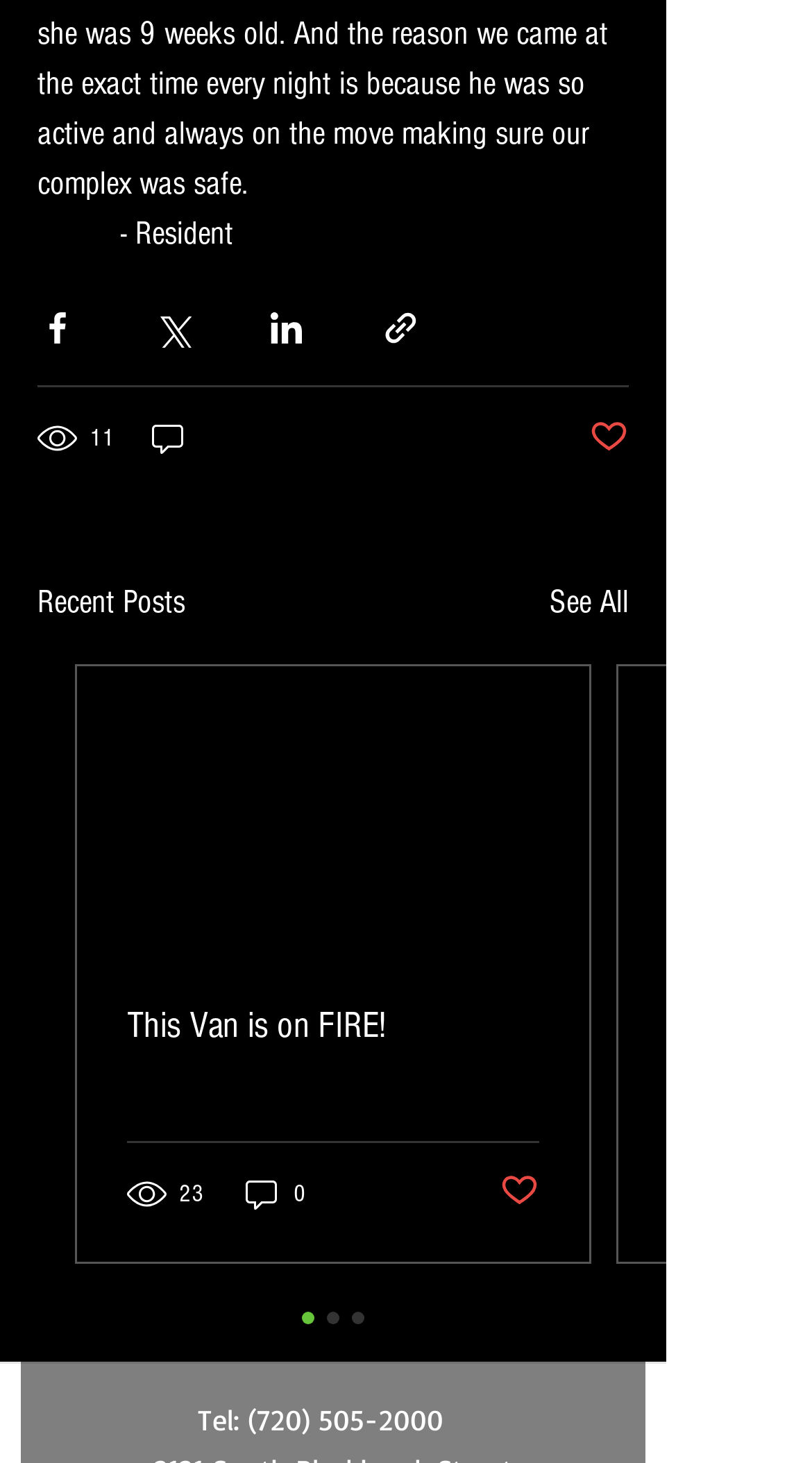Please specify the bounding box coordinates of the clickable section necessary to execute the following command: "Like the post".

[0.726, 0.284, 0.774, 0.316]